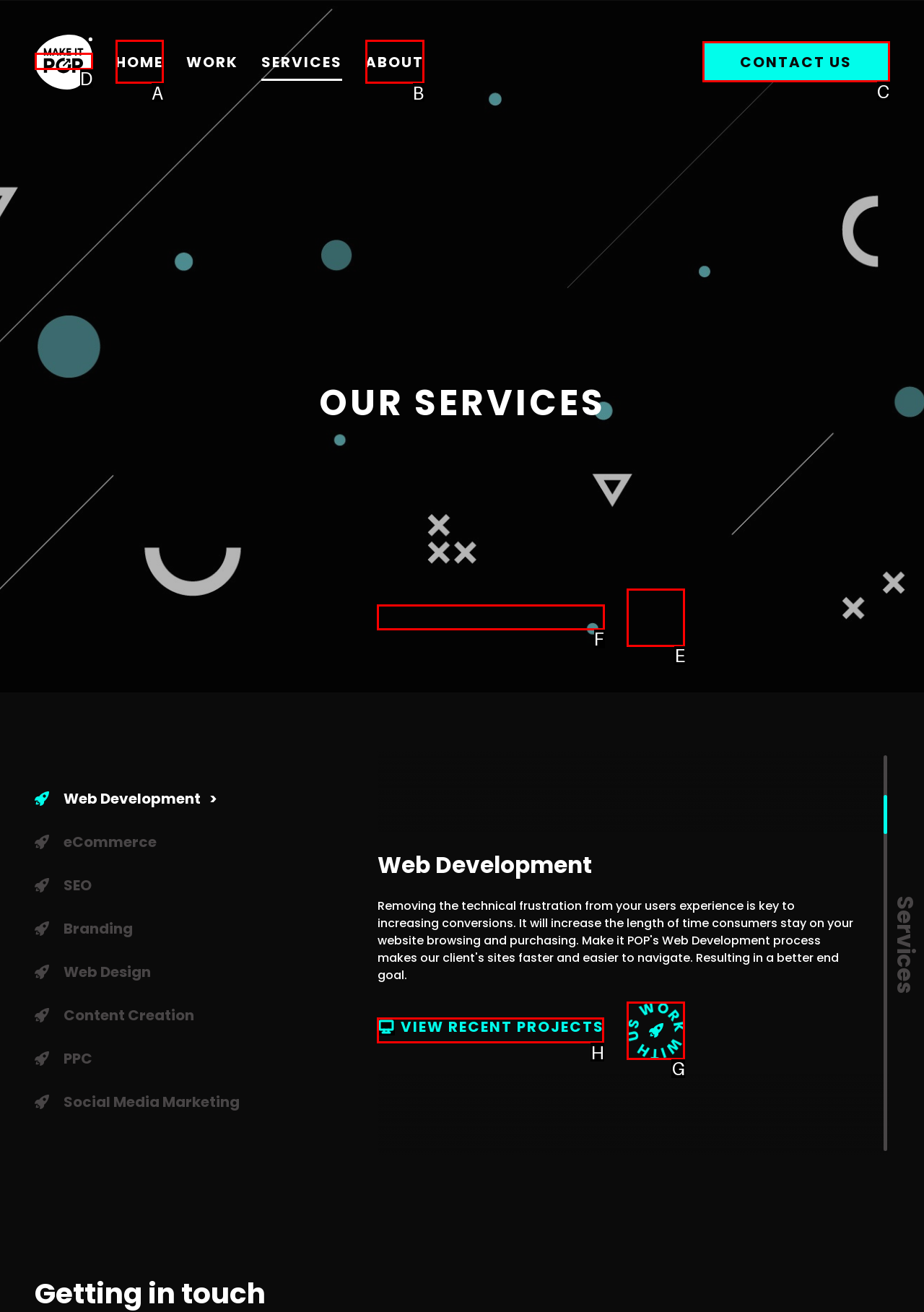Point out the HTML element I should click to achieve the following: Click on the 'VIEW RECENT PROJECTS' button under 'Social Media Marketing' Reply with the letter of the selected element.

F